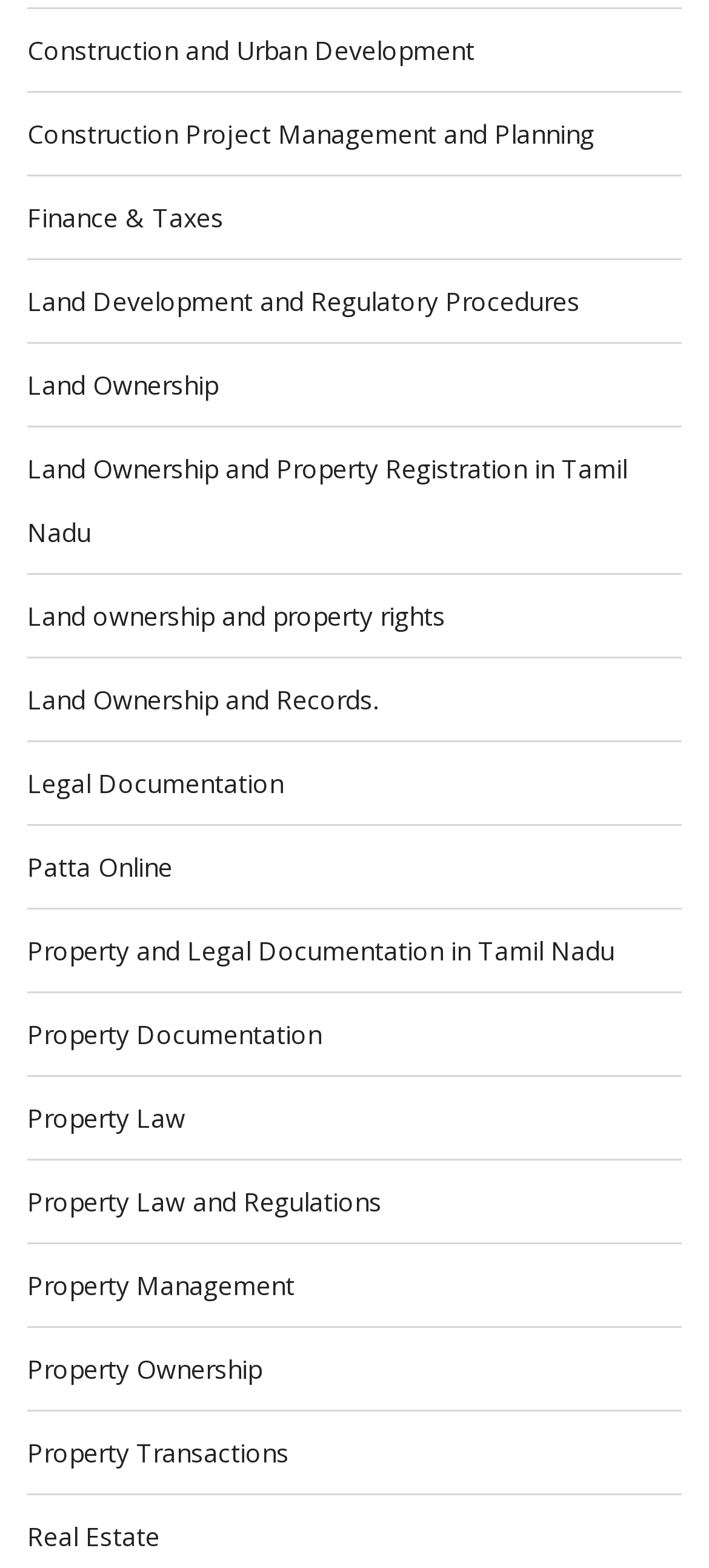Please identify the bounding box coordinates of the element's region that I should click in order to complete the following instruction: "View Land Ownership and Property Registration in Tamil Nadu". The bounding box coordinates consist of four float numbers between 0 and 1, i.e., [left, top, right, bottom].

[0.038, 0.288, 0.885, 0.35]